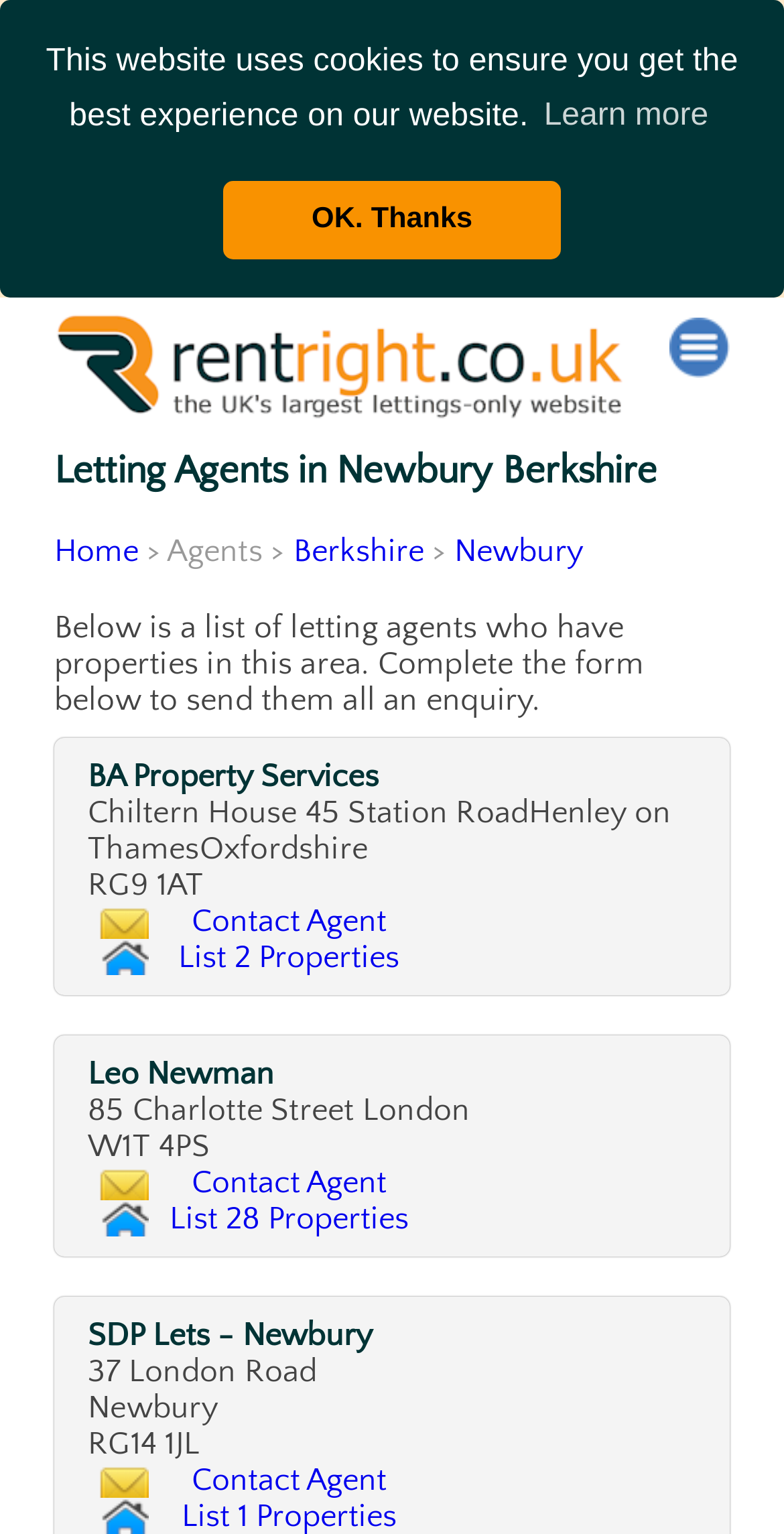Show the bounding box coordinates of the region that should be clicked to follow the instruction: "Click the 'Learn more' button."

[0.684, 0.057, 0.913, 0.096]